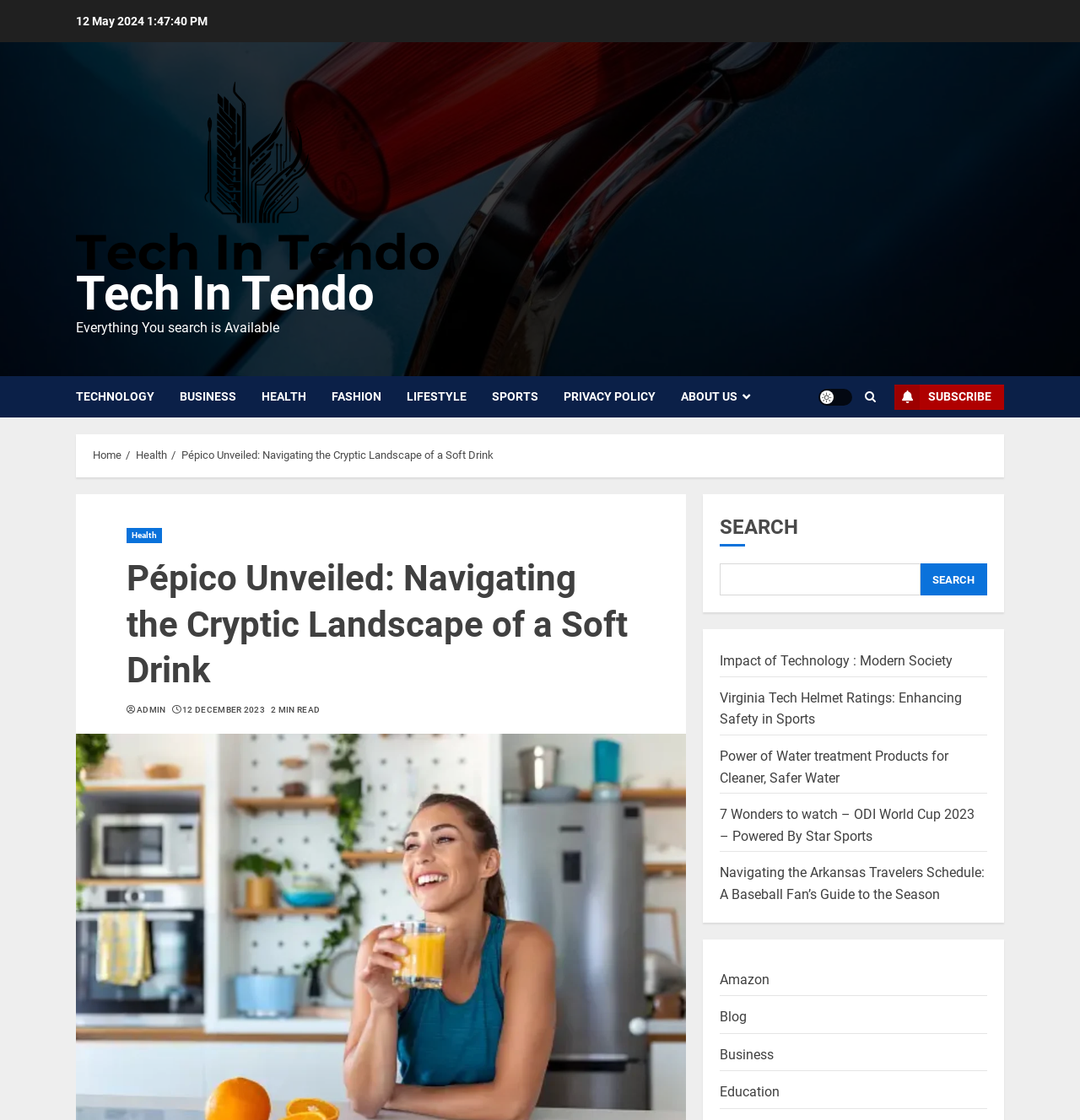Specify the bounding box coordinates of the area to click in order to execute this command: 'Search for something'. The coordinates should consist of four float numbers ranging from 0 to 1, and should be formatted as [left, top, right, bottom].

[0.667, 0.503, 0.852, 0.532]